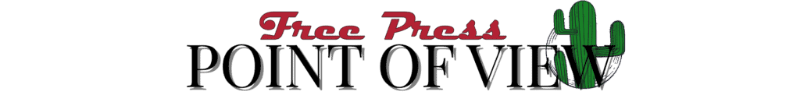Provide a thorough description of what you see in the image.

The image features the logo of the "Free Press Point of View," characterized by an elegant, stylized font. The text "Free Press" is prominently displayed in a bold red color, while "POINT OF VIEW" is rendered in a classic black serif font, enhancing its visual impact. Adding a distinct touch, a green cactus illustration is integrated prominently into the design, symbolizing the publication’s connection to the Arizona region. This logo serves as a header for articles and opinion pieces, promoting discussions on various topics, including golf in the Valley of the Sun.